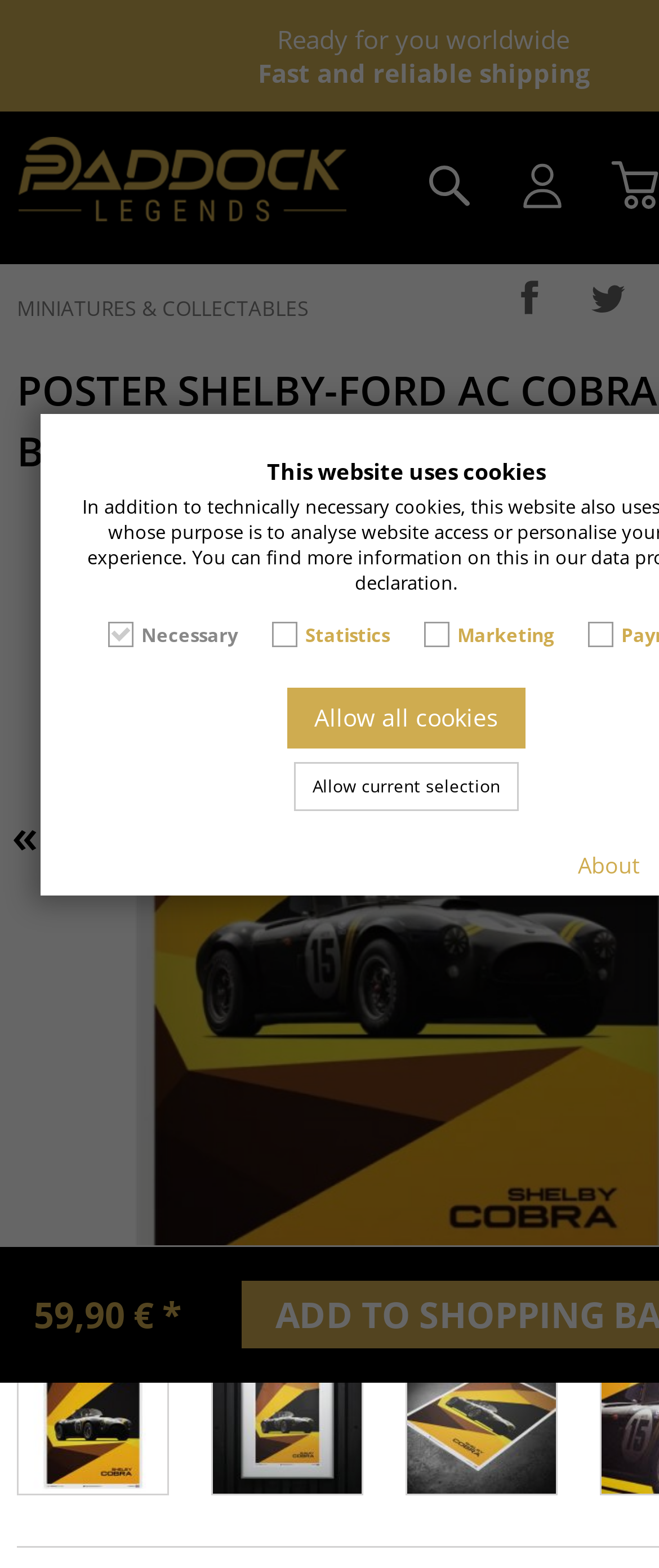Determine the bounding box coordinates for the area that needs to be clicked to fulfill this task: "View the 'Porsche' brand". The coordinates must be given as four float numbers between 0 and 1, i.e., [left, top, right, bottom].

[0.027, 0.011, 0.369, 0.048]